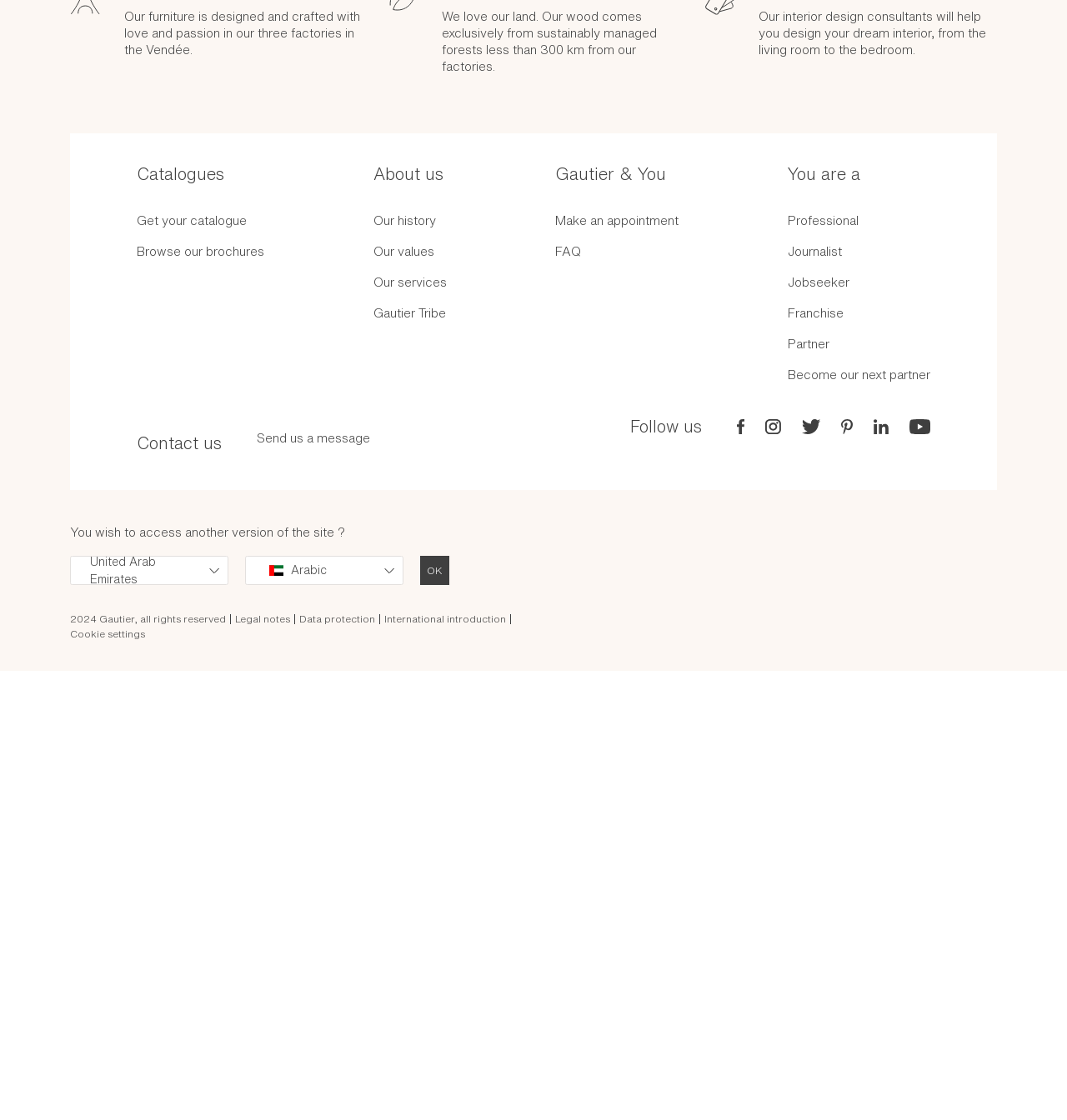Using the information from the screenshot, answer the following question thoroughly:
What social media platforms is the company on?

The company is on multiple social media platforms, including Facebook, Instagram, Twitter, Pinterest, LinkedIn, and YouTube, as indicated by the links to these platforms at the bottom of the webpage.